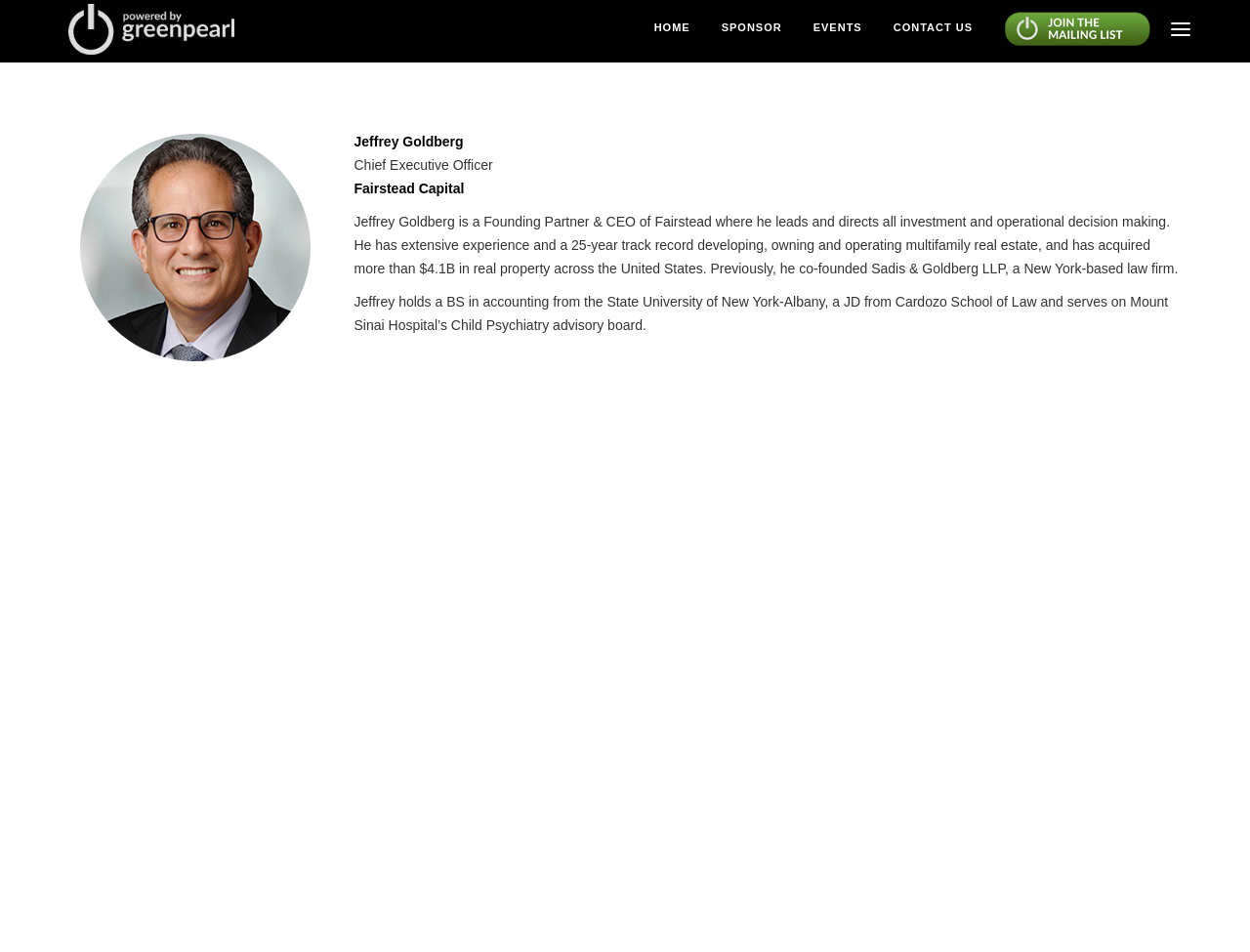Respond to the question below with a single word or phrase:
What is the name of the CEO?

Jeffrey Goldberg